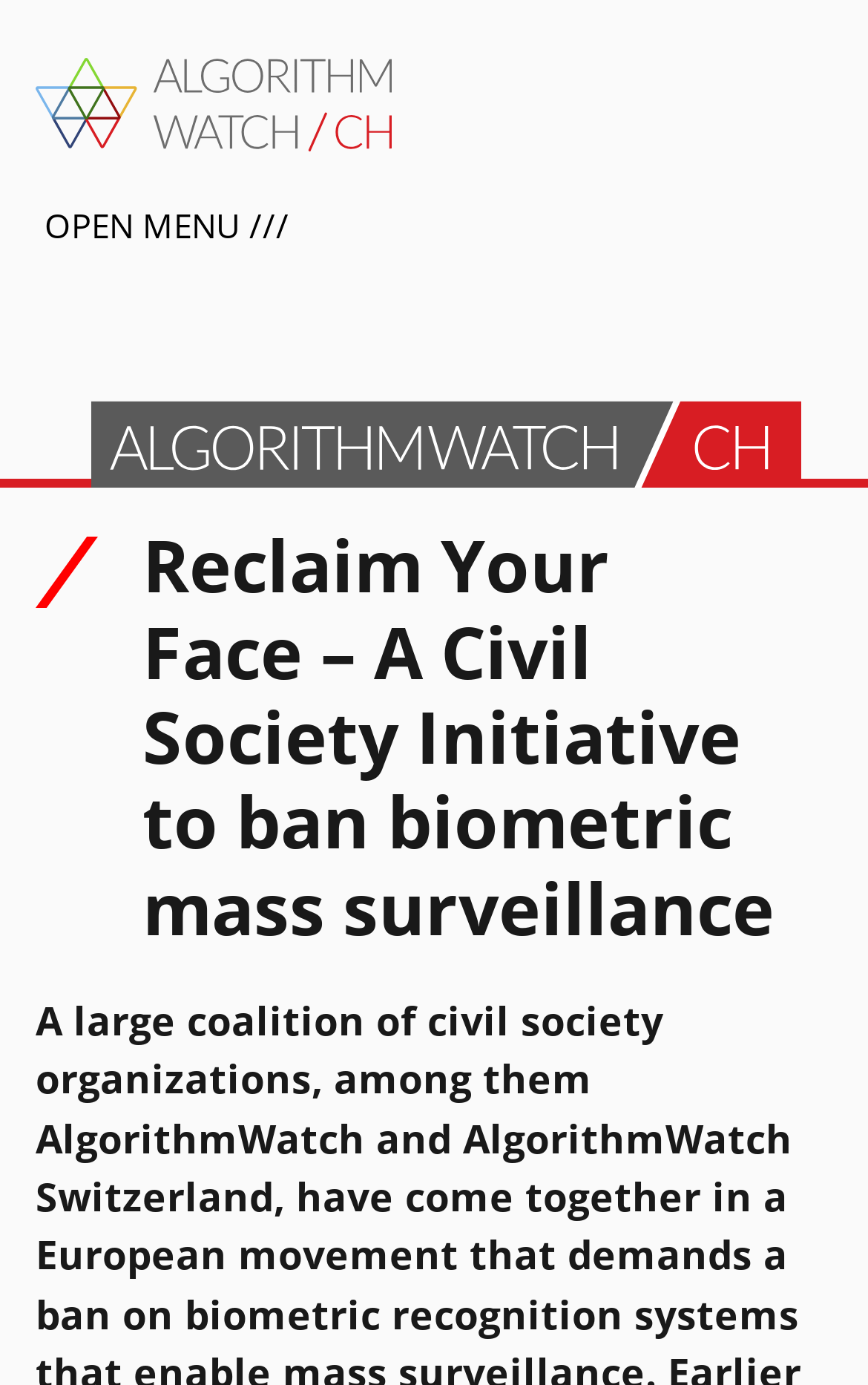Please find the bounding box coordinates in the format (top-left x, top-left y, bottom-right x, bottom-right y) for the given element description. Ensure the coordinates are floating point numbers between 0 and 1. Description: Open Menu ///

[0.041, 0.141, 0.333, 0.222]